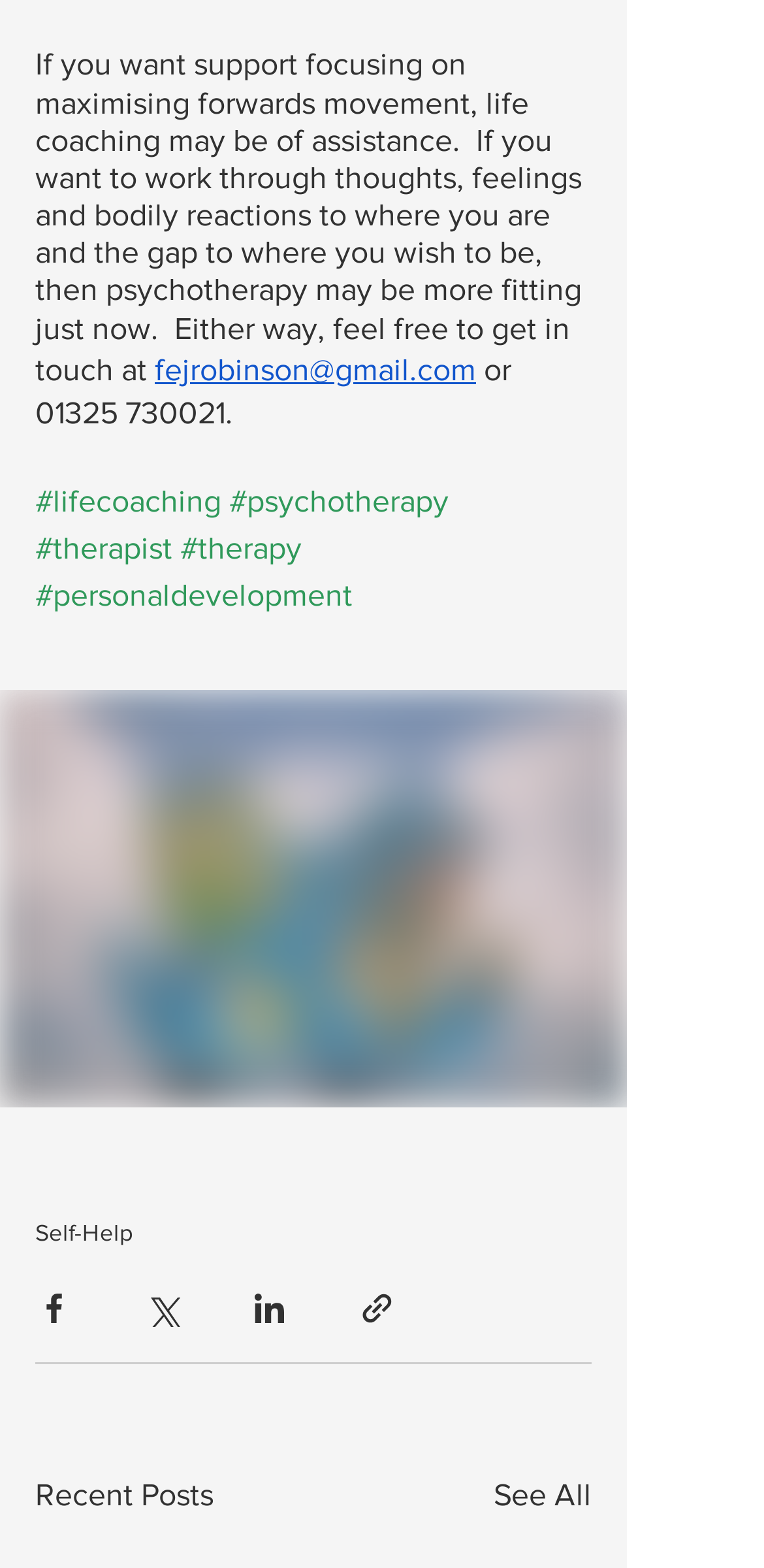Please find the bounding box coordinates of the clickable region needed to complete the following instruction: "Get in touch via email". The bounding box coordinates must consist of four float numbers between 0 and 1, i.e., [left, top, right, bottom].

[0.203, 0.225, 0.623, 0.246]